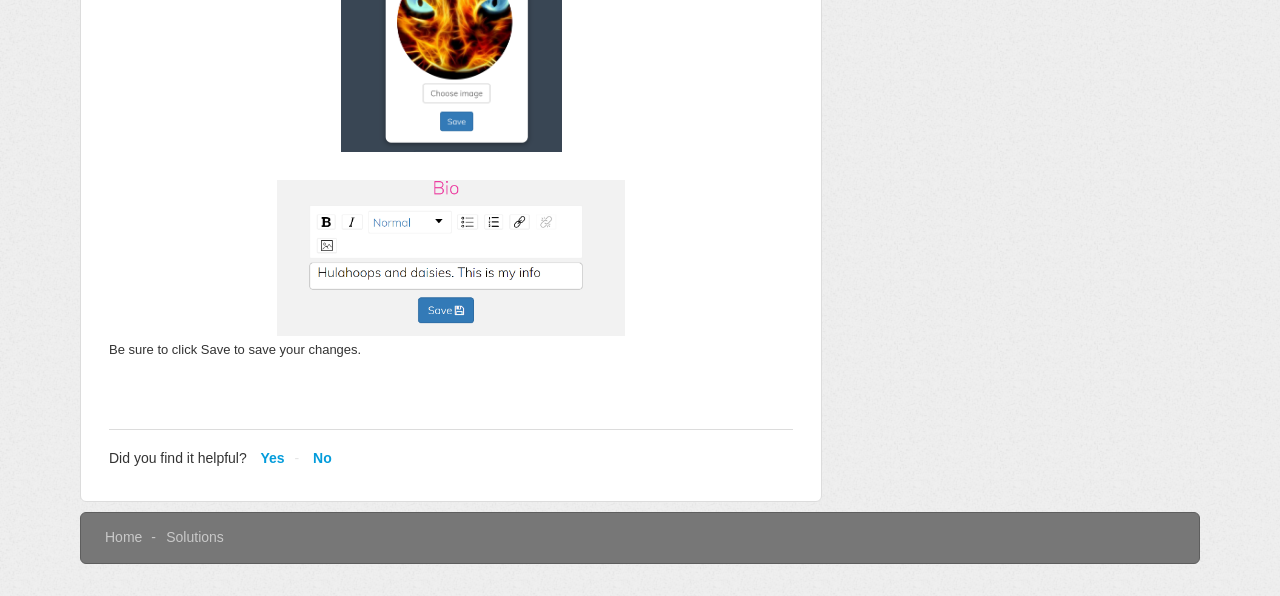How many options are provided to answer the question?
Give a comprehensive and detailed explanation for the question.

The question 'Did you find it helpful?' has two options to answer: 'Yes' and 'No', which are provided as separate text elements on the webpage.